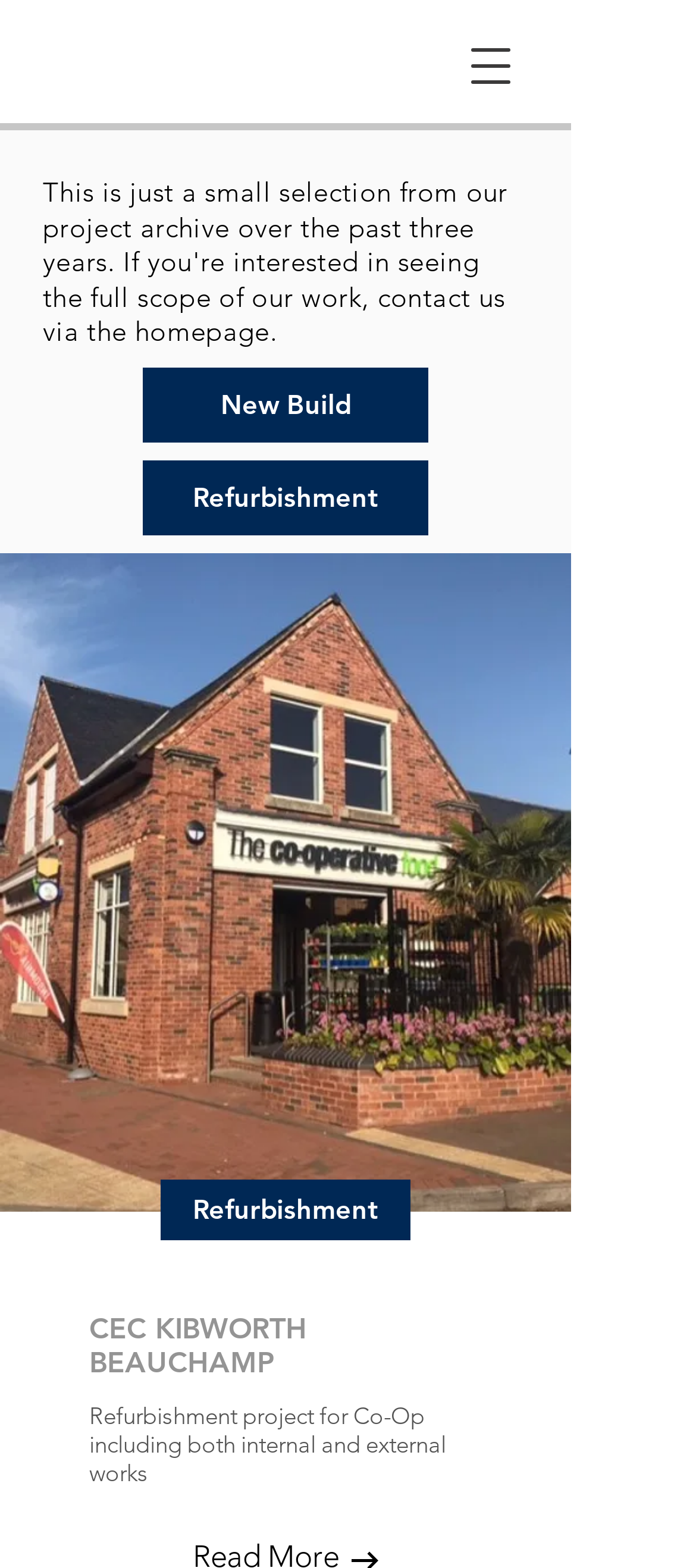Respond to the question below with a single word or phrase:
How many links are there in the webpage?

3